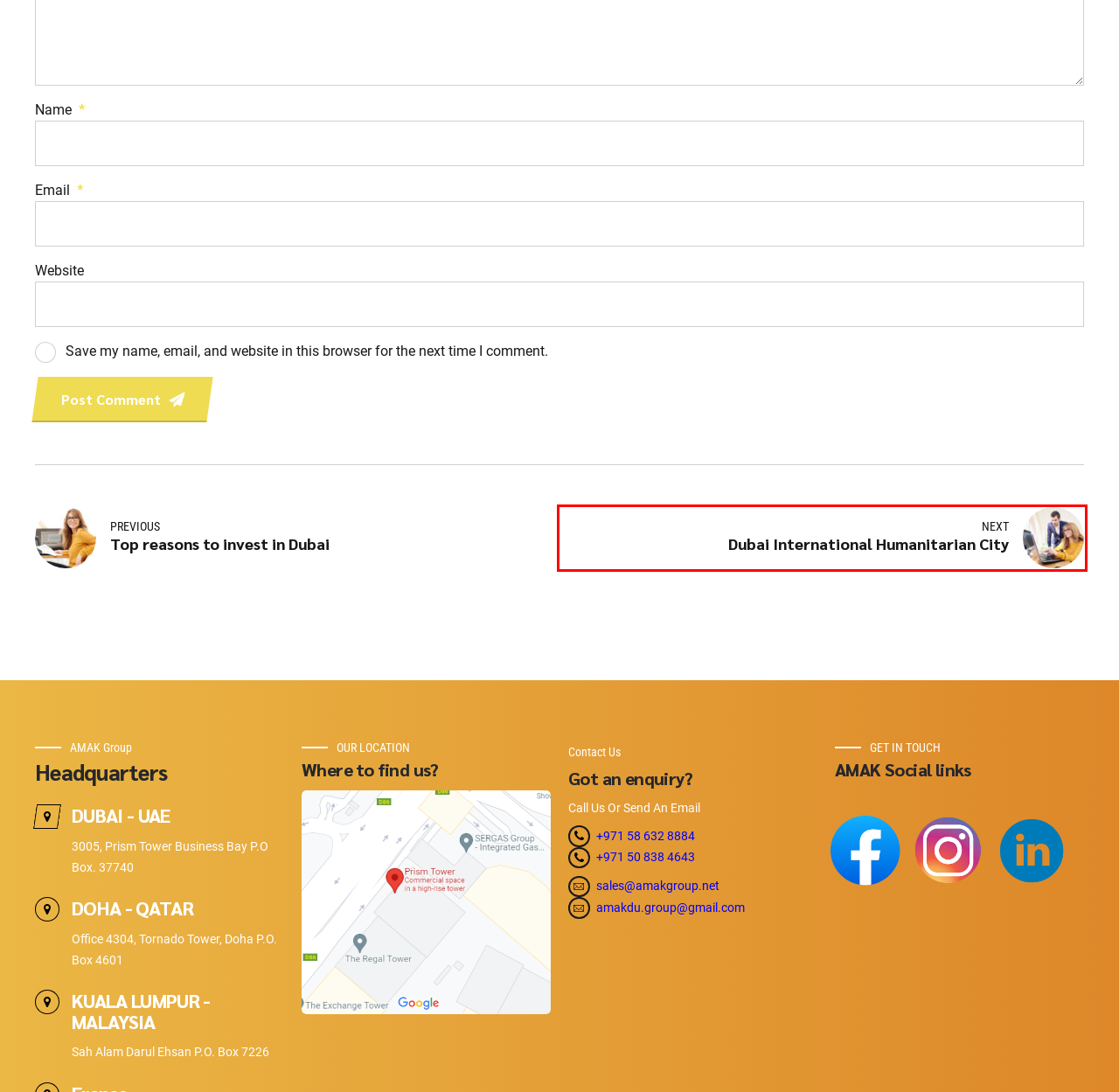Given a screenshot of a webpage with a red bounding box highlighting a UI element, determine which webpage description best matches the new webpage that appears after clicking the highlighted element. Here are the candidates:
A. Free Zones – Amak Group Business Services
B. Dubai International Humanitarian City – Amak Group Business Services
C. Contact Us – Amak Group Business Services
D. Blog – Amak Group Business Services
E. Mainland – Amak Group Business Services
F. Earn Up To 2000 – Amak Group Business Services
G. Book Free Appointment – Amak Group Business Services
H. Top reasons to invest in Dubai – Amak Group Business Services

B